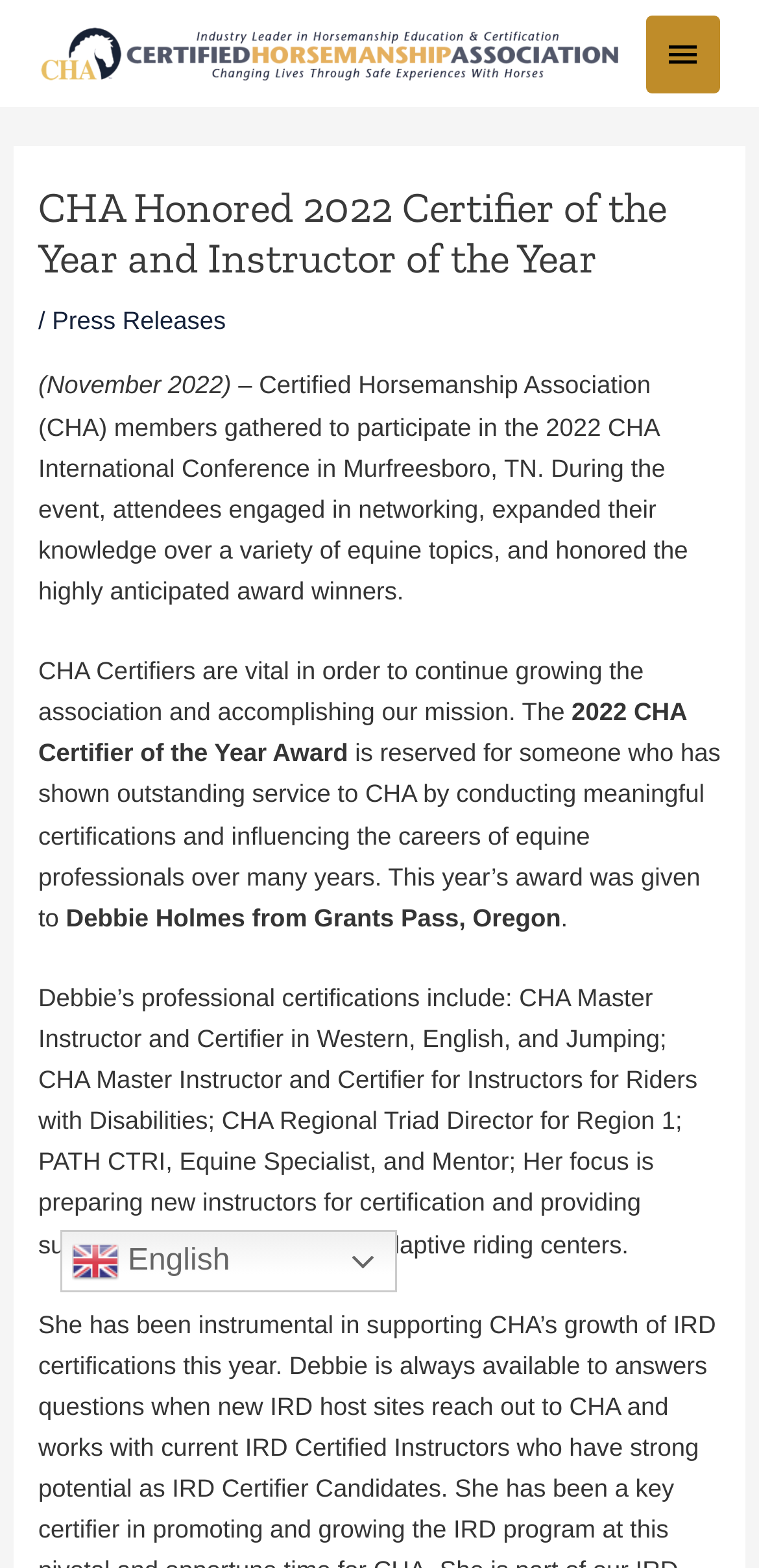What is the profession of Debbie Holmes?
Give a single word or phrase answer based on the content of the image.

CHA Master Instructor and Certifier